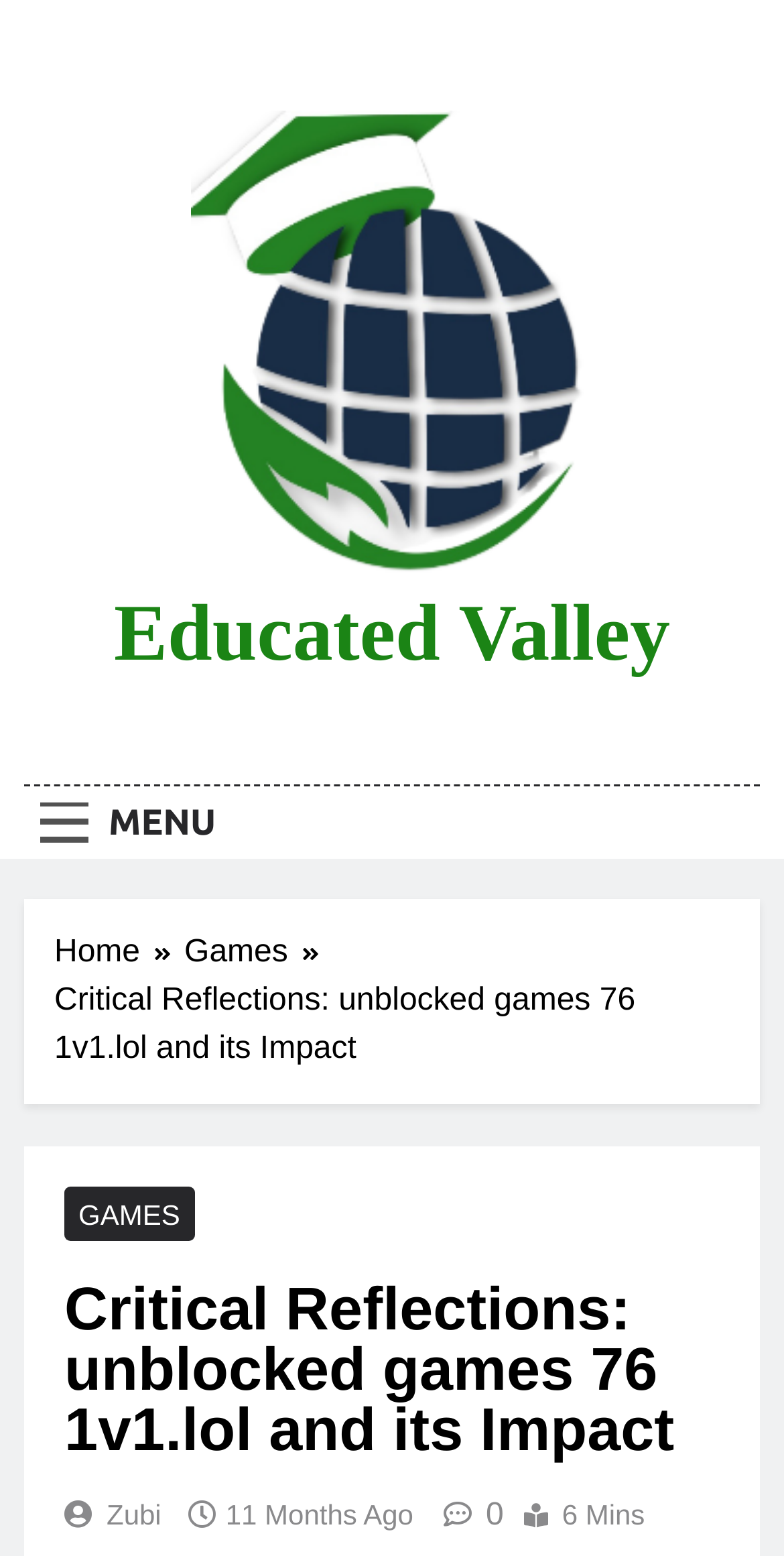Please identify the bounding box coordinates of the clickable area that will allow you to execute the instruction: "open the MENU".

[0.031, 0.505, 0.296, 0.551]